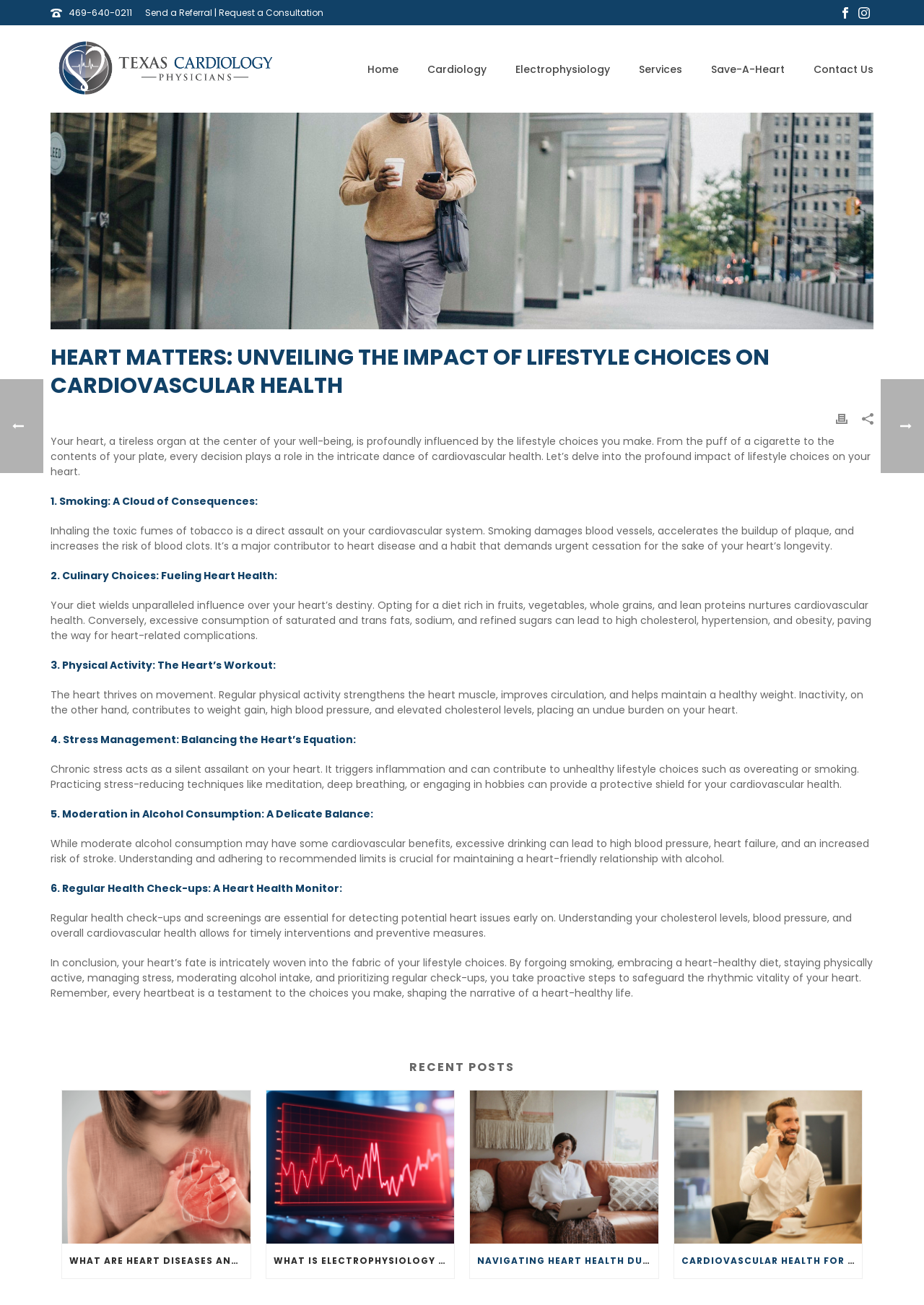Extract the bounding box coordinates for the described element: "Services". The coordinates should be represented as four float numbers between 0 and 1: [left, top, right, bottom].

[0.676, 0.047, 0.754, 0.06]